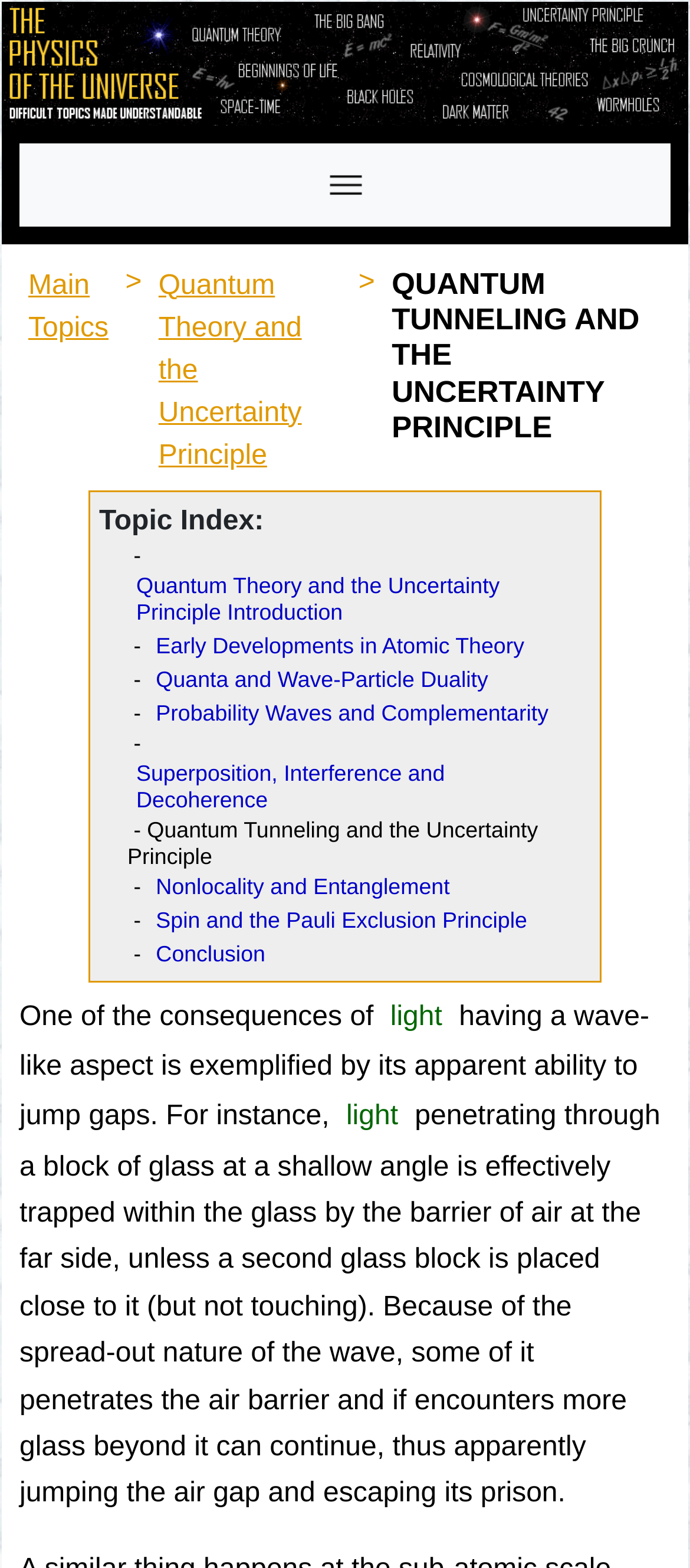How many subtopics are listed under Quantum Theory and the Uncertainty Principle?
Please respond to the question with as much detail as possible.

By examining the topic index, I count 10 subtopics listed under Quantum Theory and the Uncertainty Principle, including Introduction, Early Developments in Atomic Theory, Quanta and Wave-Particle Duality, and others.